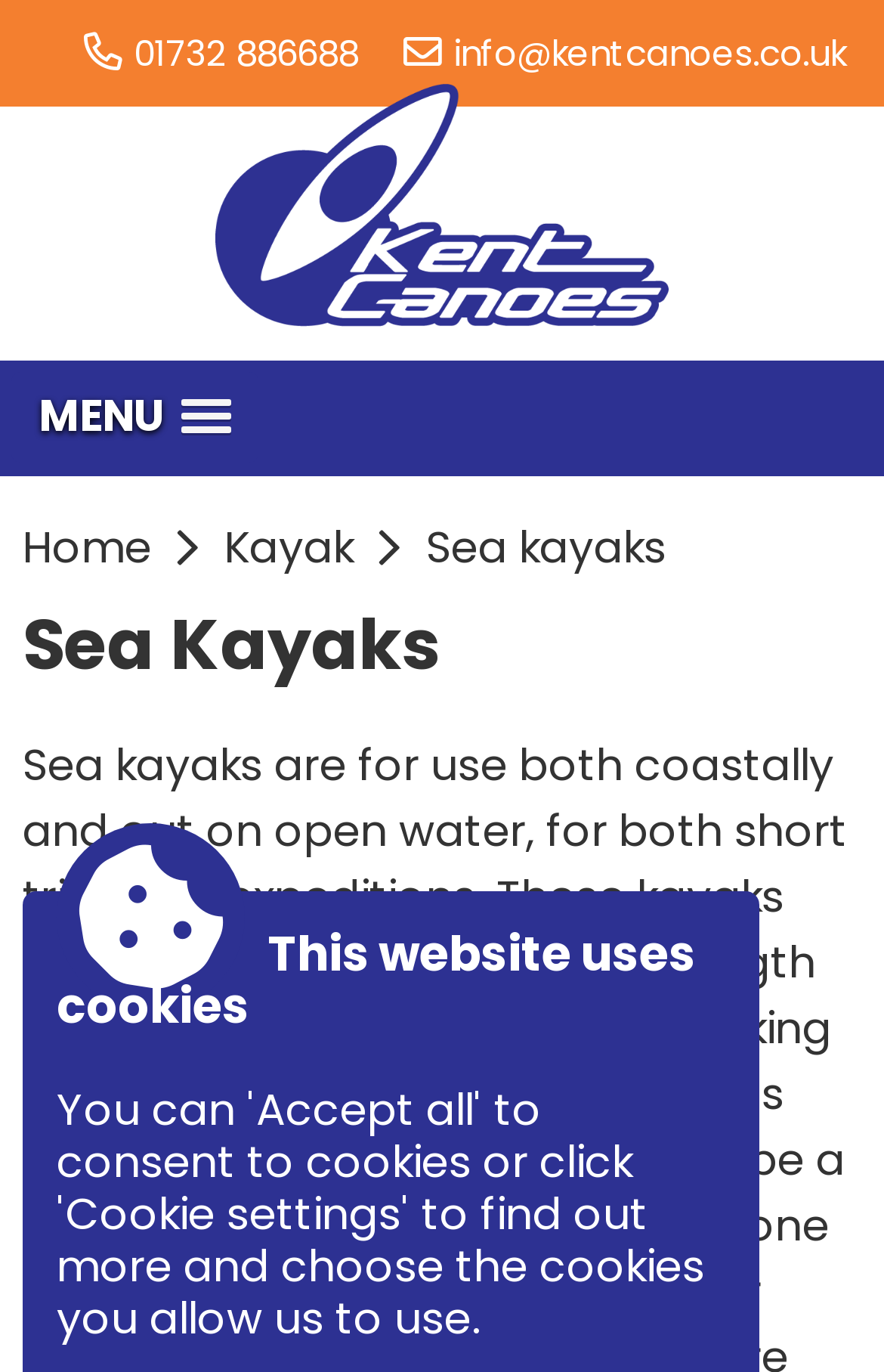Provide a one-word or short-phrase answer to the question:
What is the name of the company?

Kent Canoes